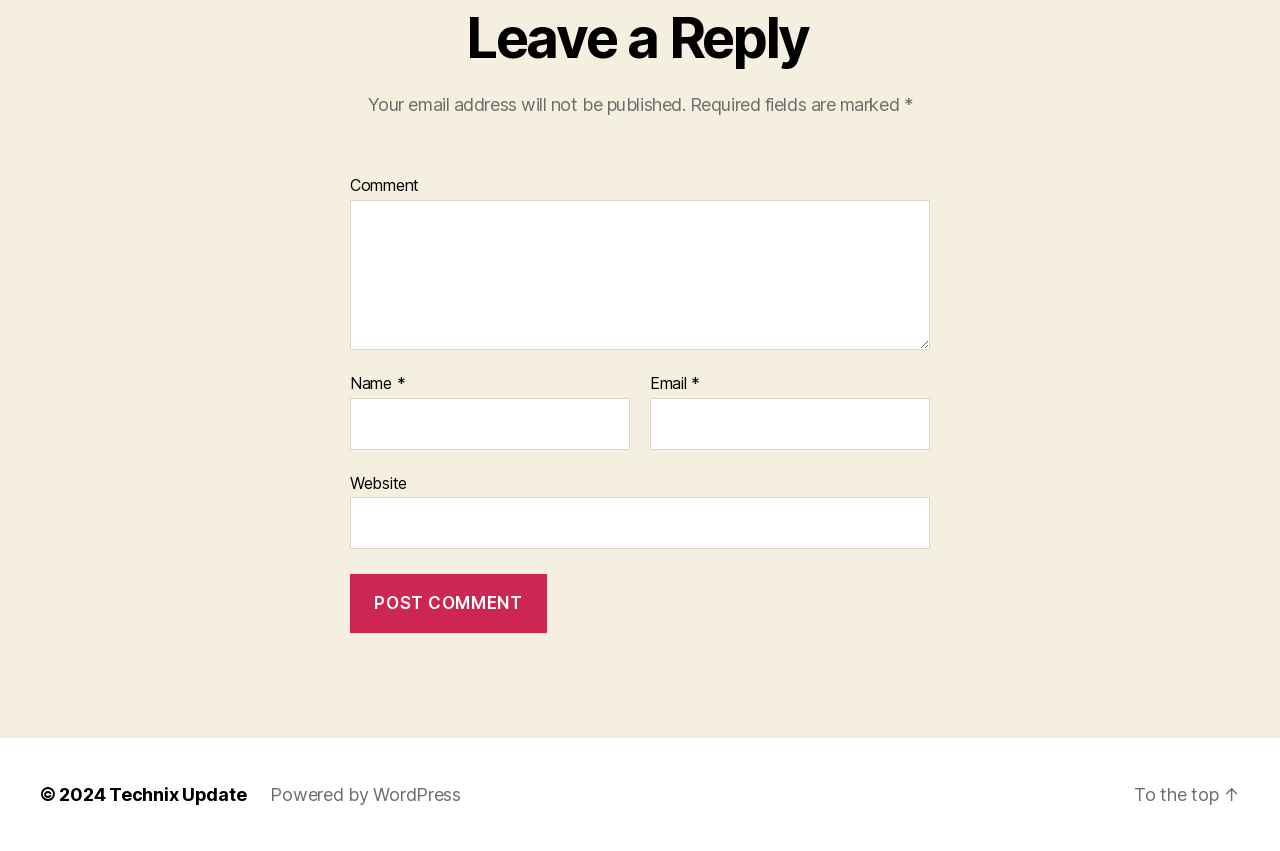What is the button text for submitting a comment? Based on the screenshot, please respond with a single word or phrase.

Post Comment